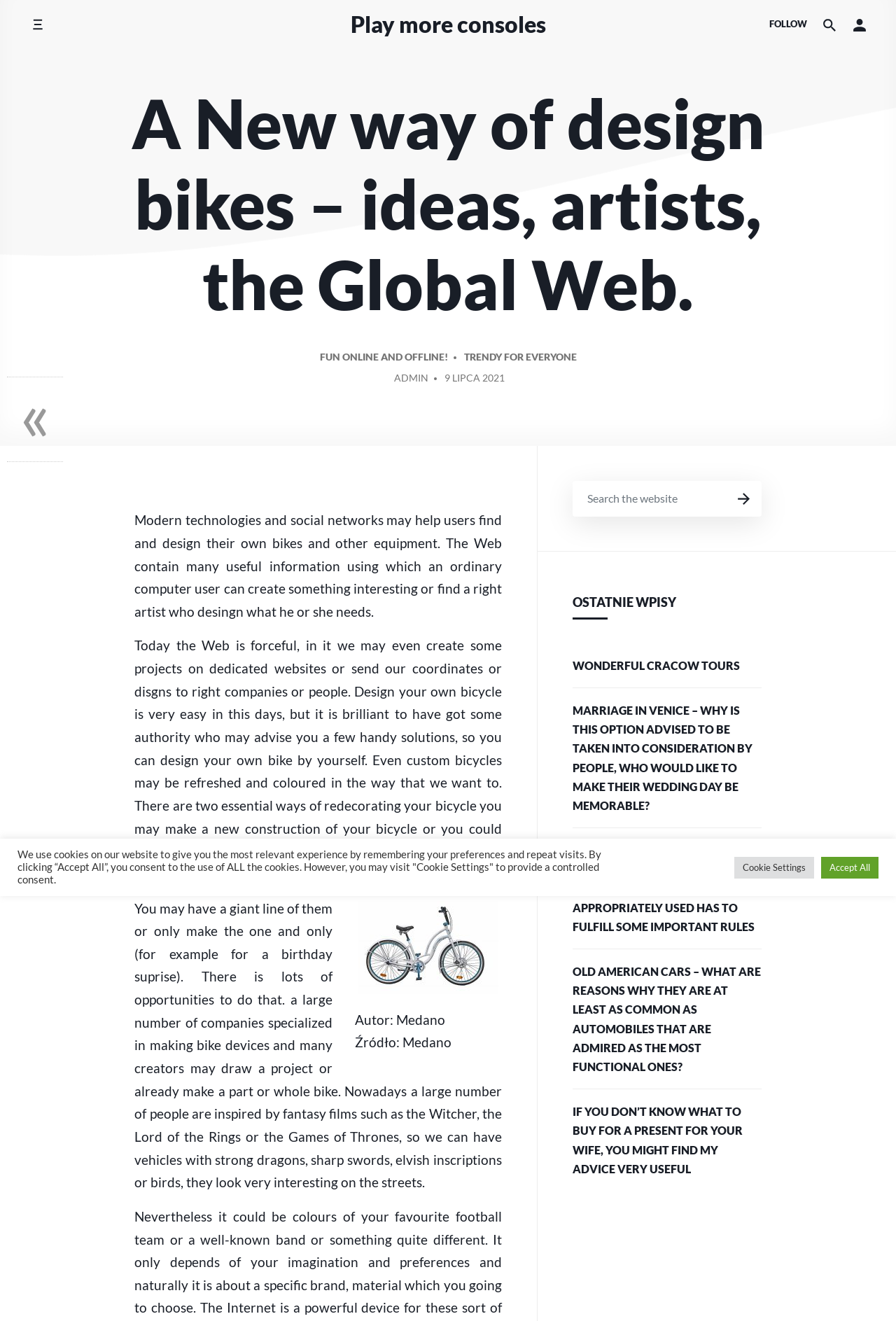Determine the bounding box coordinates for the clickable element required to fulfill the instruction: "Read the latest posts". Provide the coordinates as four float numbers between 0 and 1, i.e., [left, top, right, bottom].

[0.639, 0.444, 0.85, 0.469]